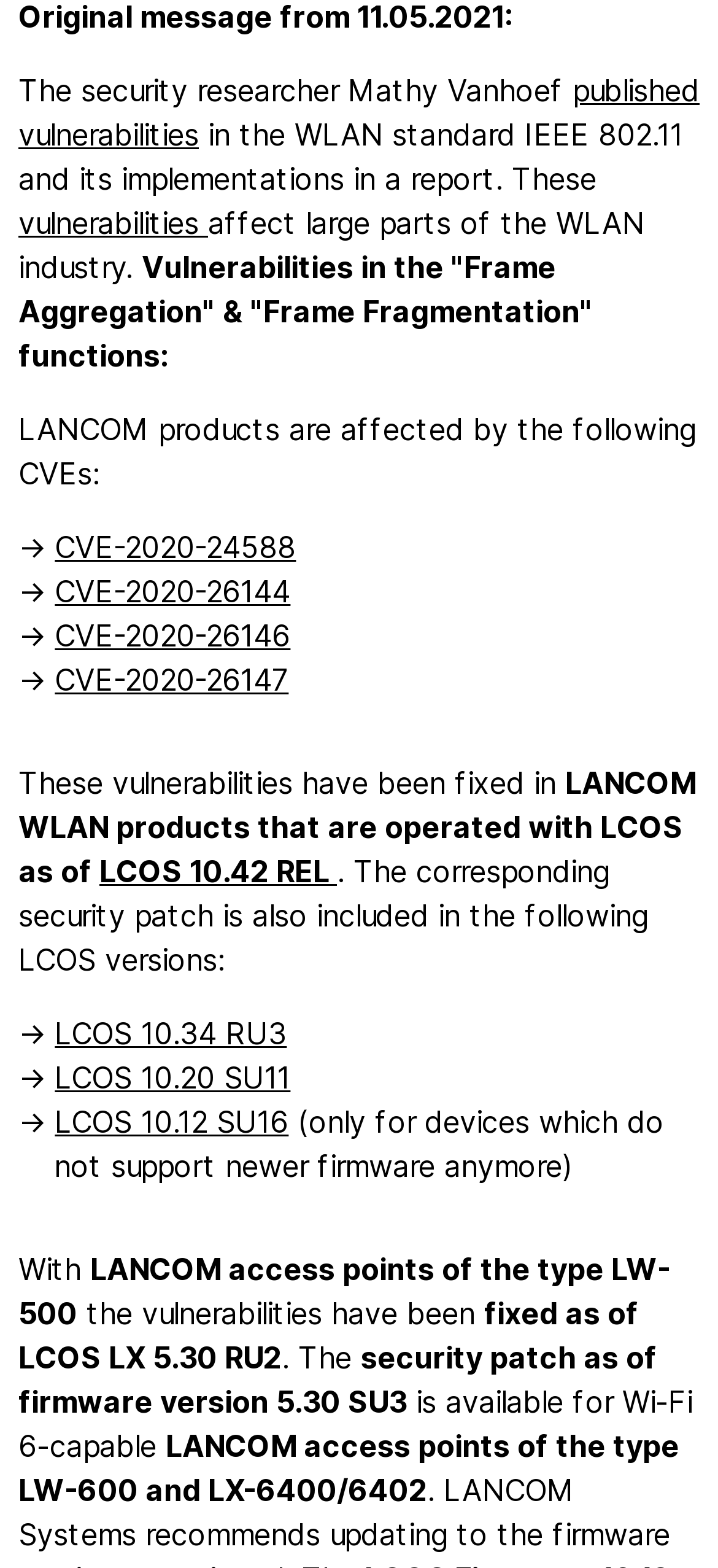Please mark the clickable region by giving the bounding box coordinates needed to complete this instruction: "Click on 'LCOS 10.34 RU3'".

[0.076, 0.647, 0.399, 0.671]